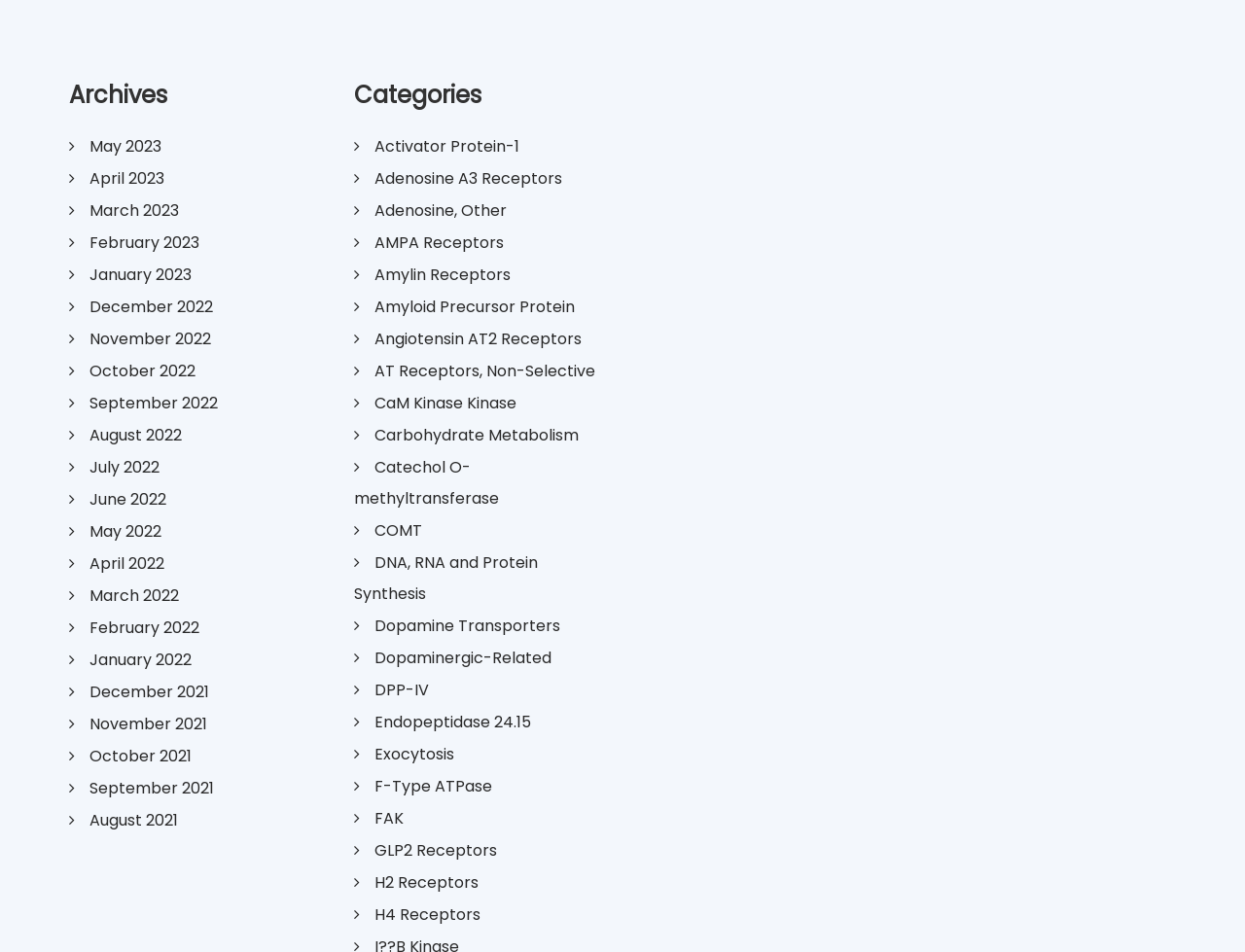What is the last month listed?
Based on the screenshot, answer the question with a single word or phrase.

August 2021